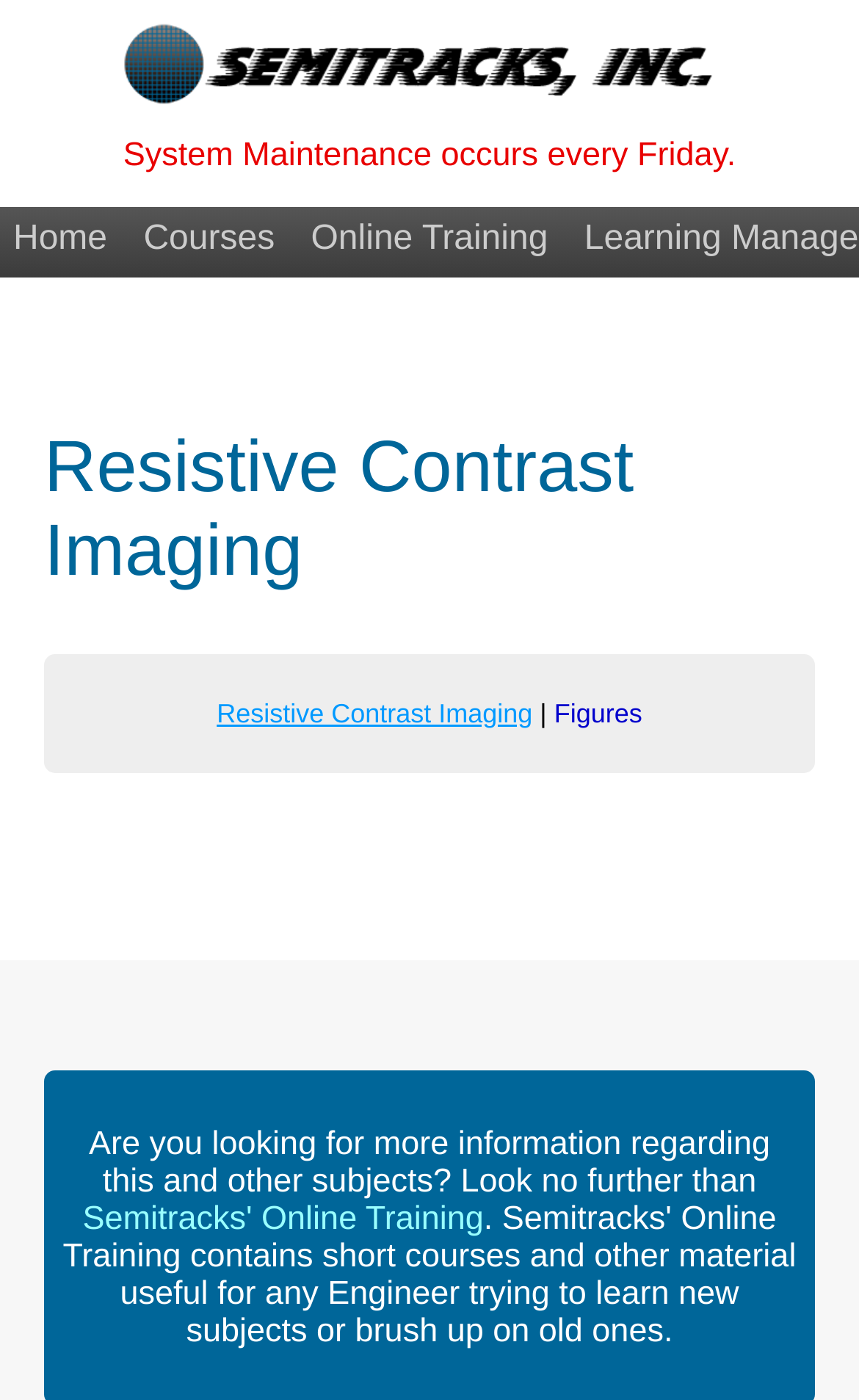Extract the bounding box for the UI element that matches this description: "alt="Semitracks' Logo"".

[0.0, 0.0, 1.0, 0.091]